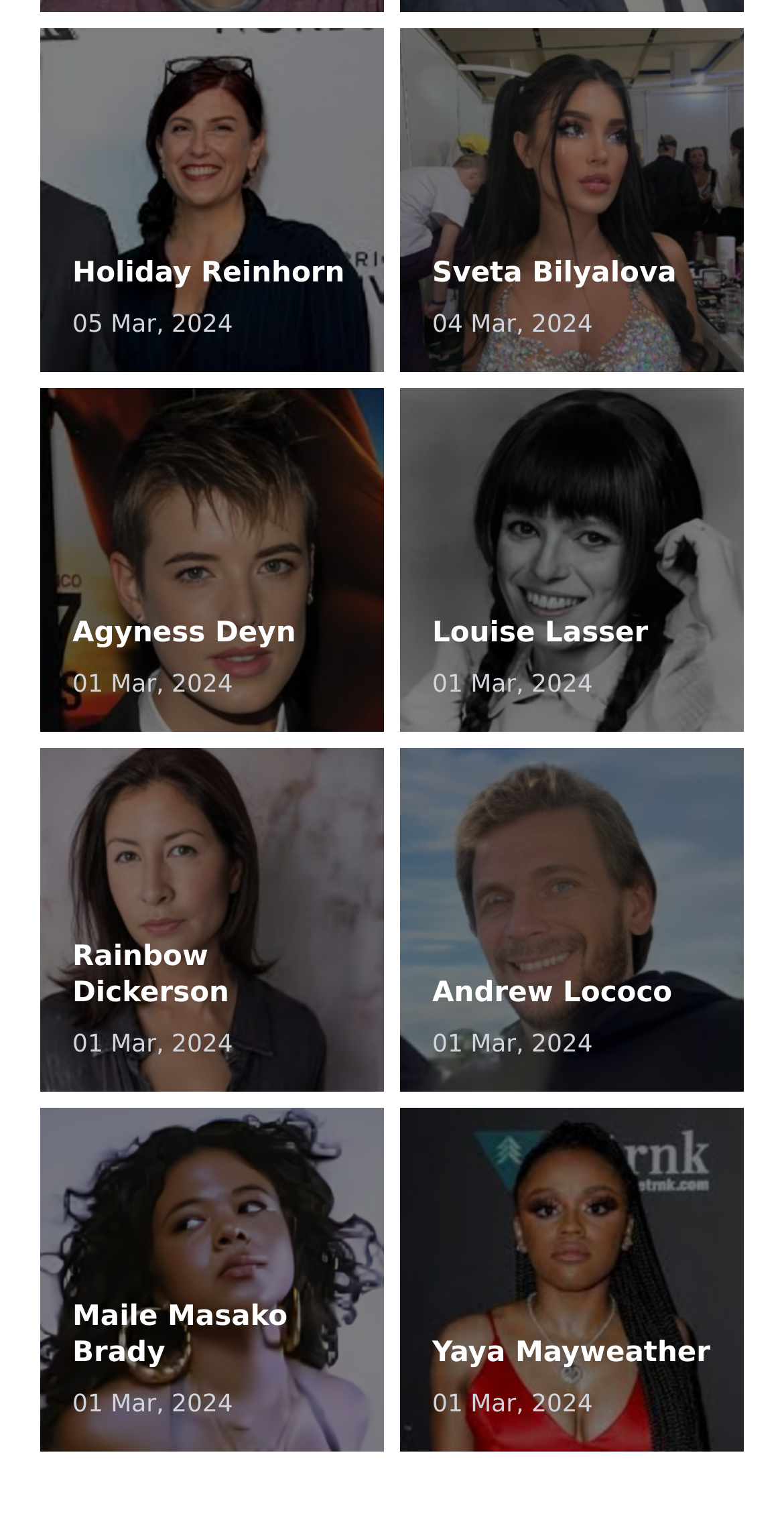Identify the bounding box coordinates for the UI element described as: "Louise Lasser 01 Mar, 2024".

[0.51, 0.253, 0.949, 0.478]